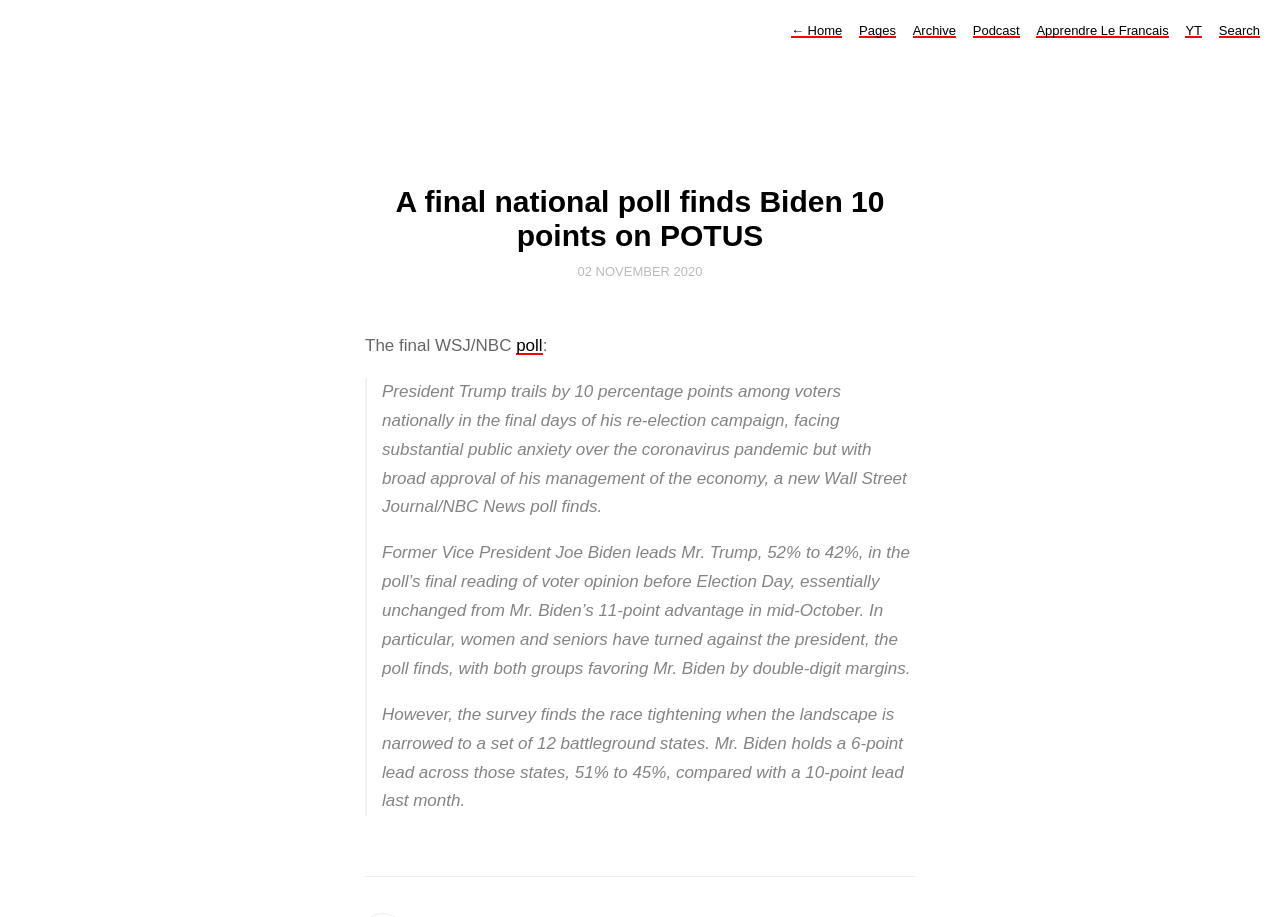Give a one-word or one-phrase response to the question: 
What is the percentage point lead of Biden over Trump?

10